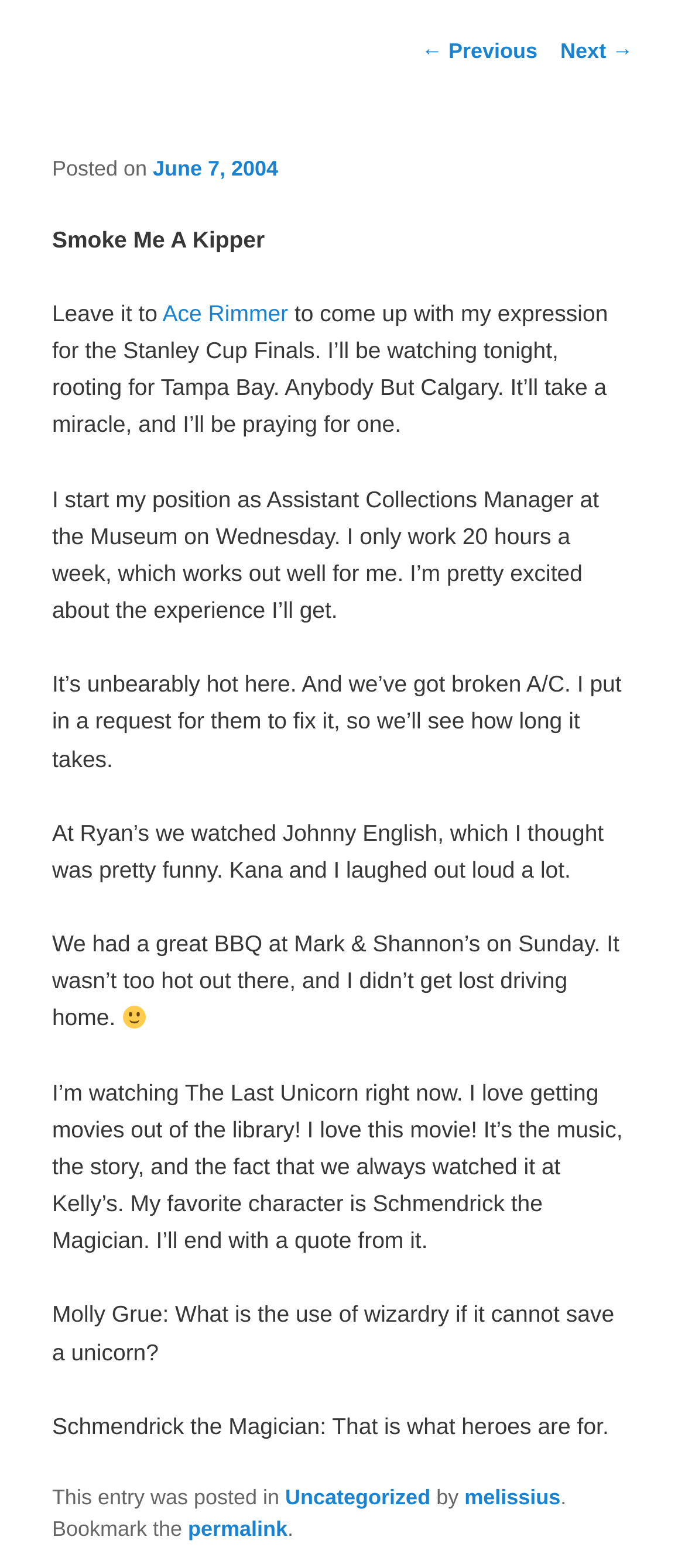Extract the bounding box coordinates for the HTML element that matches this description: "June 7, 2004". The coordinates should be four float numbers between 0 and 1, i.e., [left, top, right, bottom].

[0.223, 0.099, 0.406, 0.115]